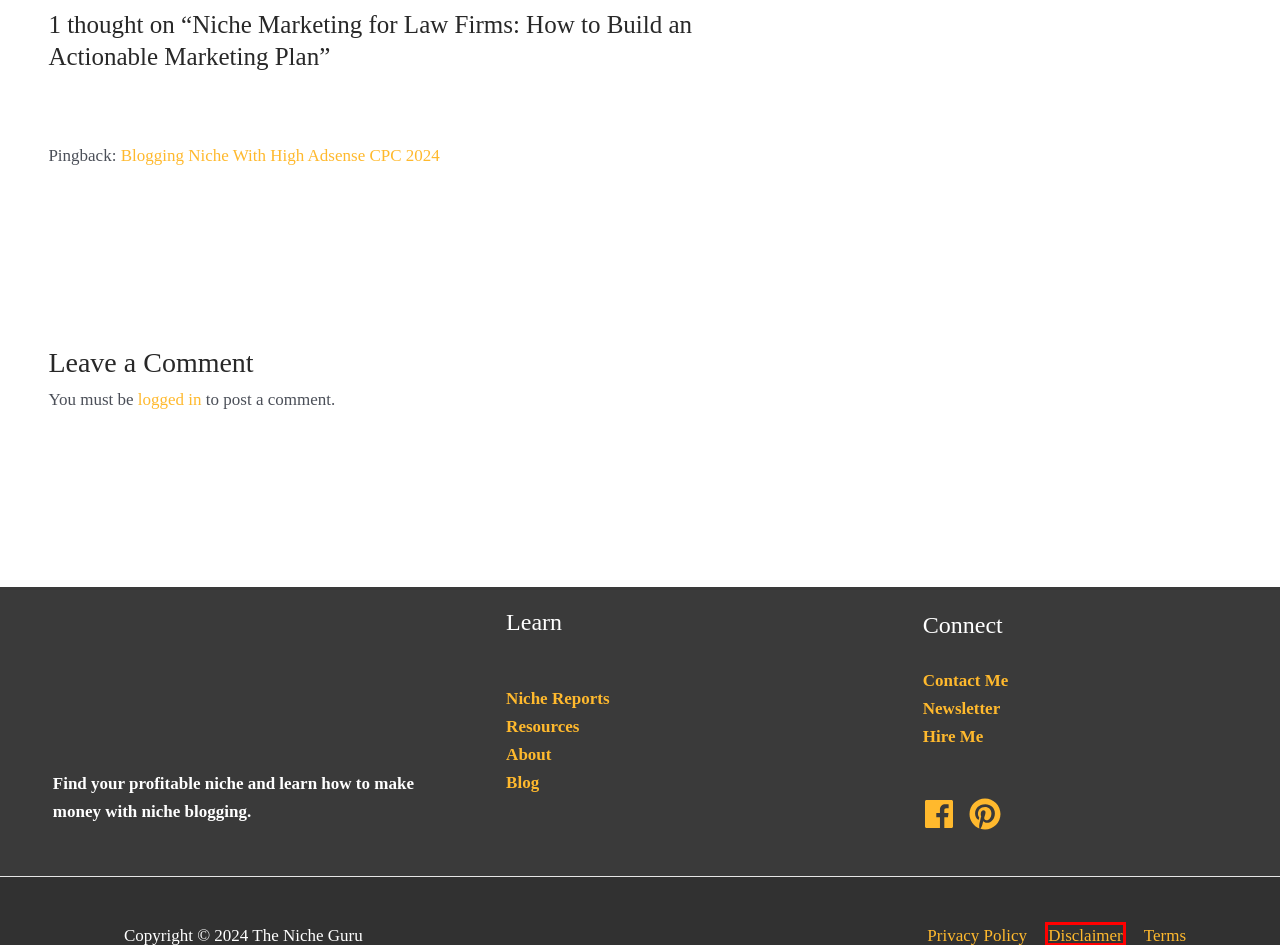Observe the provided screenshot of a webpage that has a red rectangle bounding box. Determine the webpage description that best matches the new webpage after clicking the element inside the red bounding box. Here are the candidates:
A. Publer Review: Pros, Cons, Pricing, And Alternatives. - The Niche Guru
B. Parenting Niche Report: 50+ Niche Ideas, Trends & Tips - The Niche Guru
C. The Niche Guru | The Reference For Niche Blogging
D. How to Find and Define Your Niche Audience in 5 Easy Steps - The Niche Guru
E. Newsletter - The Niche Guru
F. Contact form - The Niche Guru
G. Blogging coach - The Niche Guru
H. Disclaimer - The Niche Guru

H